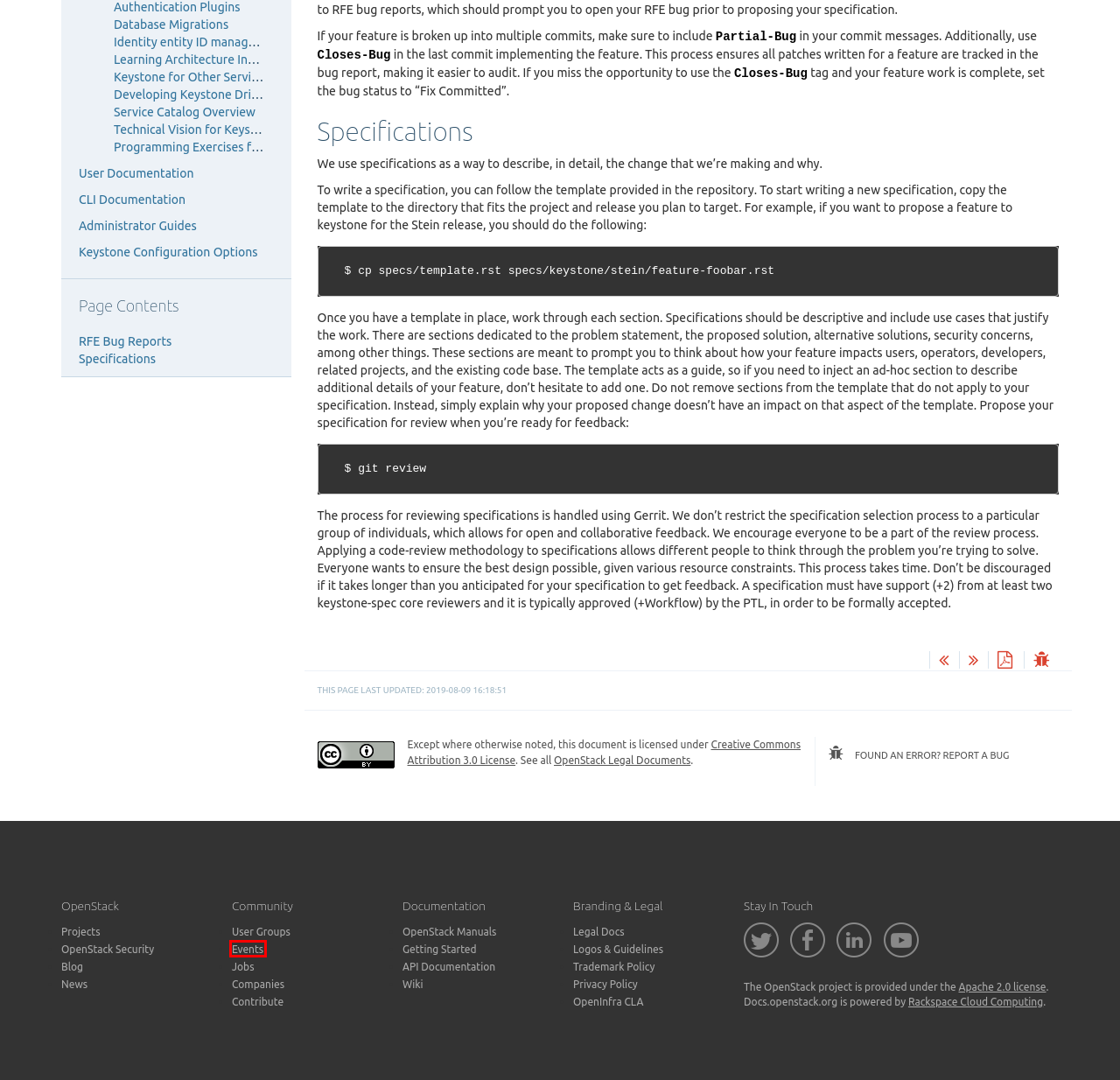With the provided screenshot showing a webpage and a red bounding box, determine which webpage description best fits the new page that appears after clicking the element inside the red box. Here are the options:
A. CC BY 3.0 Deed | Attribution 3.0 Unported
 | Creative Commons
B. - OpenStack is open source software for creating private and public clouds.
C. OpenInfra Foundation Legal Documents  - Open Infrastructure Foundation (OpenInfra Foundation)
D. OpenStack: Open source cloud computing infrastructure for public, private and hybrid cloud
E. OpenStack
F. Setting Up Your Gerrit Account — contributor-guide  documentation
G. OpenInfra Foundation Privacy Policy  - Open Infrastructure Foundation (OpenInfra Foundation)
H. OpenInfra Foundation Community Events  - Open Infrastructure Foundation (OpenInfra Foundation)

B